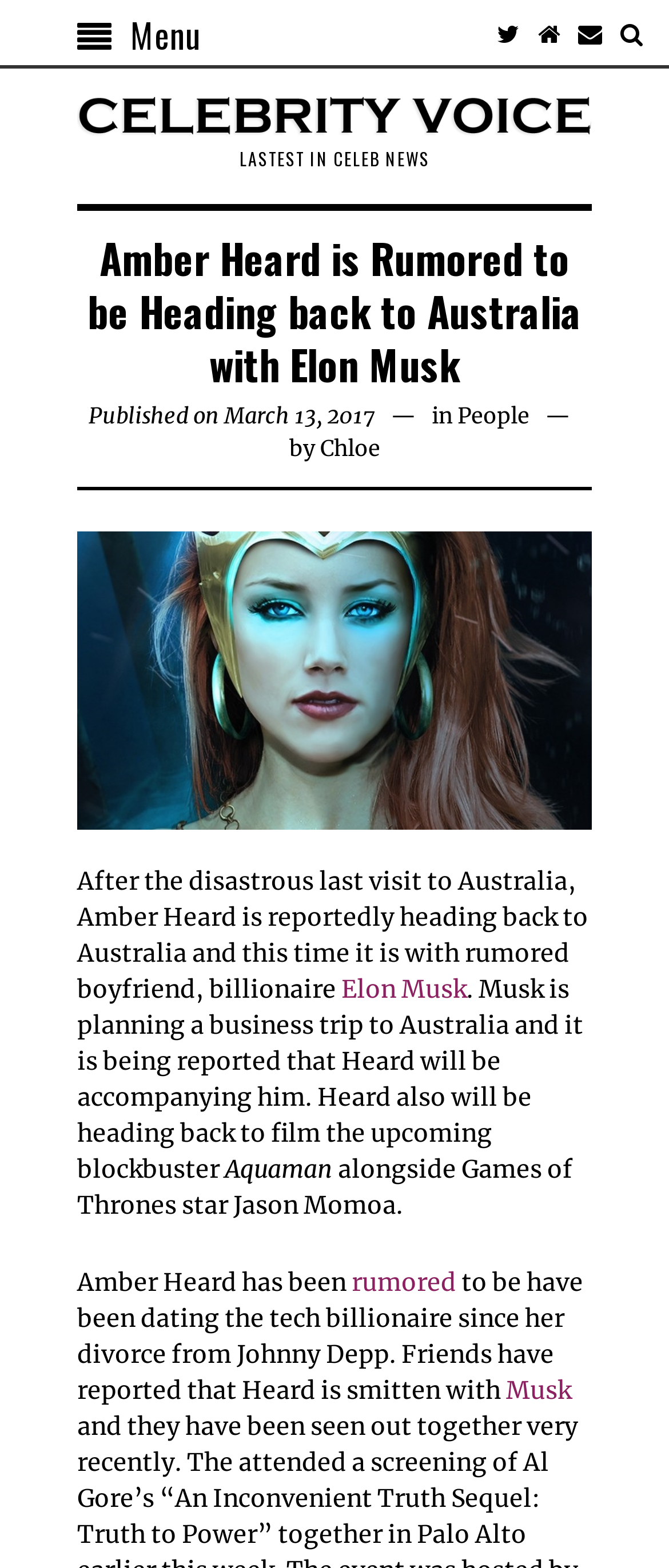Answer the question with a single word or phrase: 
Who wrote the article?

Chloe